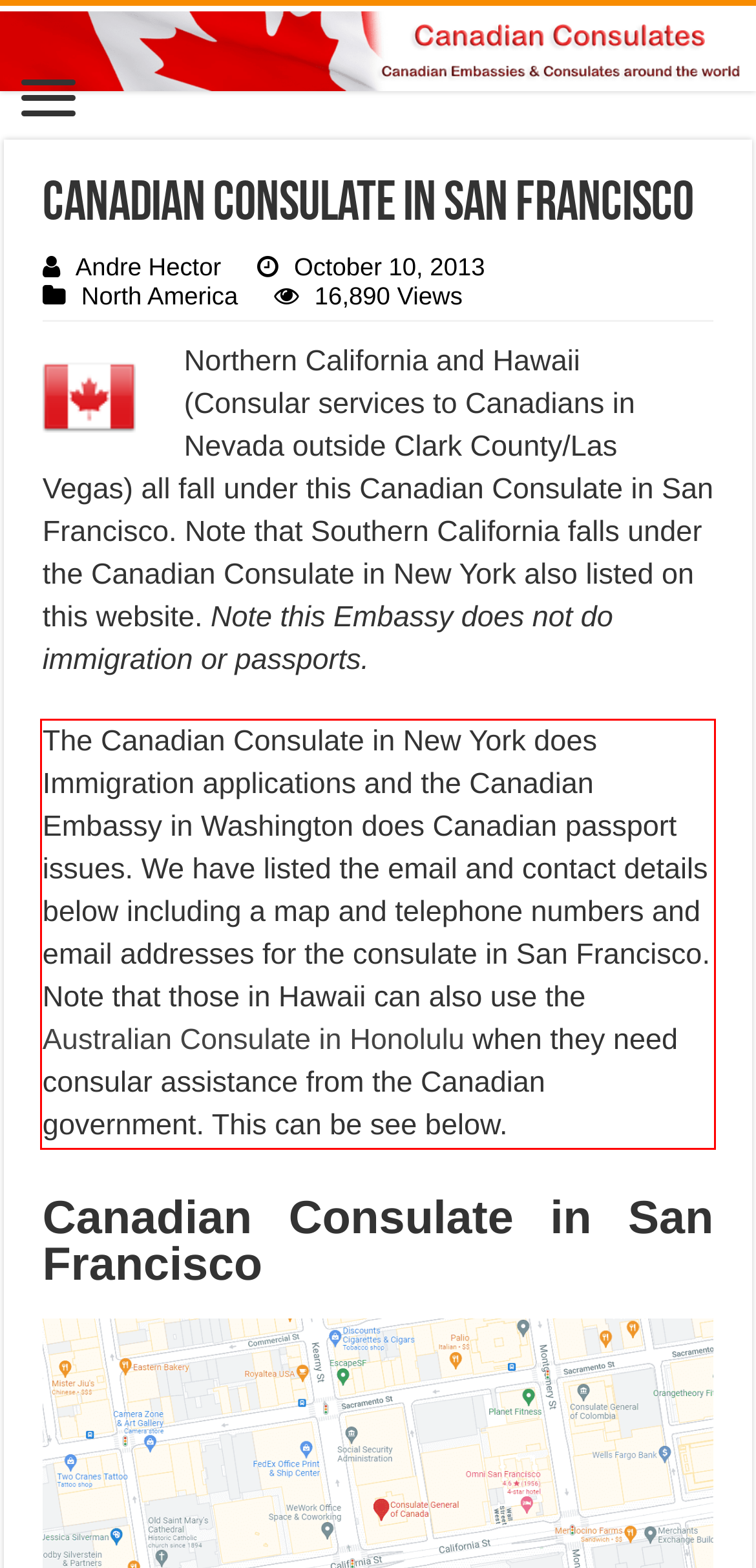Given the screenshot of a webpage, identify the red rectangle bounding box and recognize the text content inside it, generating the extracted text.

The Canadian Consulate in New York does Immigration applications and the Canadian Embassy in Washington does Canadian passport issues. We have listed the email and contact details below including a map and telephone numbers and email addresses for the consulate in San Francisco. Note that those in Hawaii can also use the Australian Consulate in Honolulu when they need consular assistance from the Canadian government. This can be see below.